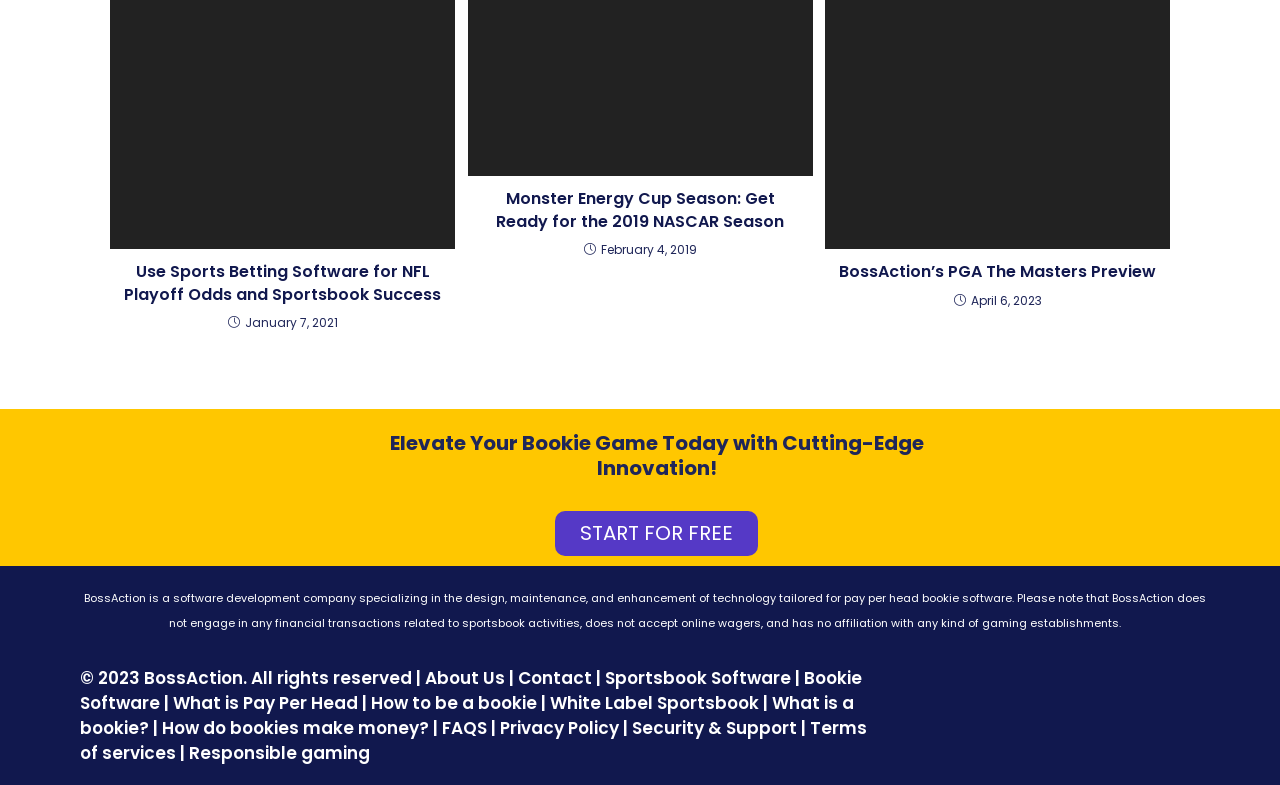What is BossAction?
Give a detailed response to the question by analyzing the screenshot.

Based on the webpage, BossAction is a software development company that specializes in the design, maintenance, and enhancement of technology tailored for pay per head bookie software.